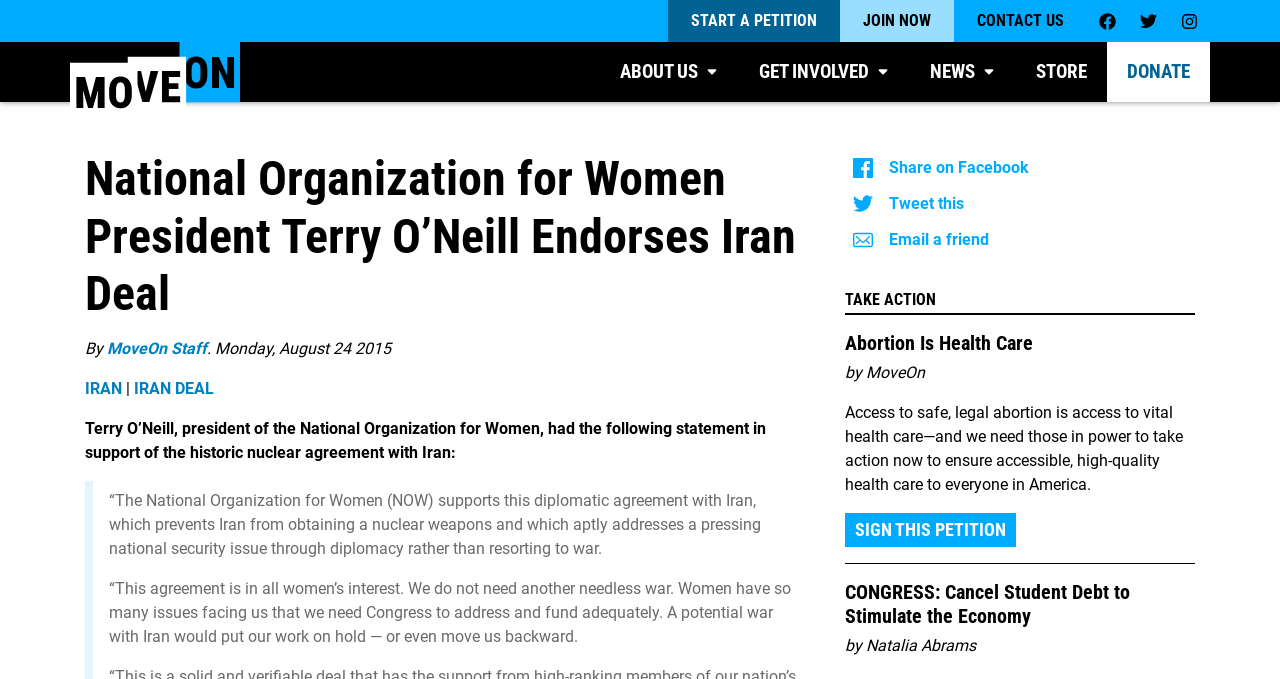What is the purpose of the 'SIGN THIS PETITION' link?
Give a one-word or short-phrase answer derived from the screenshot.

To support Abortion Is Health Care